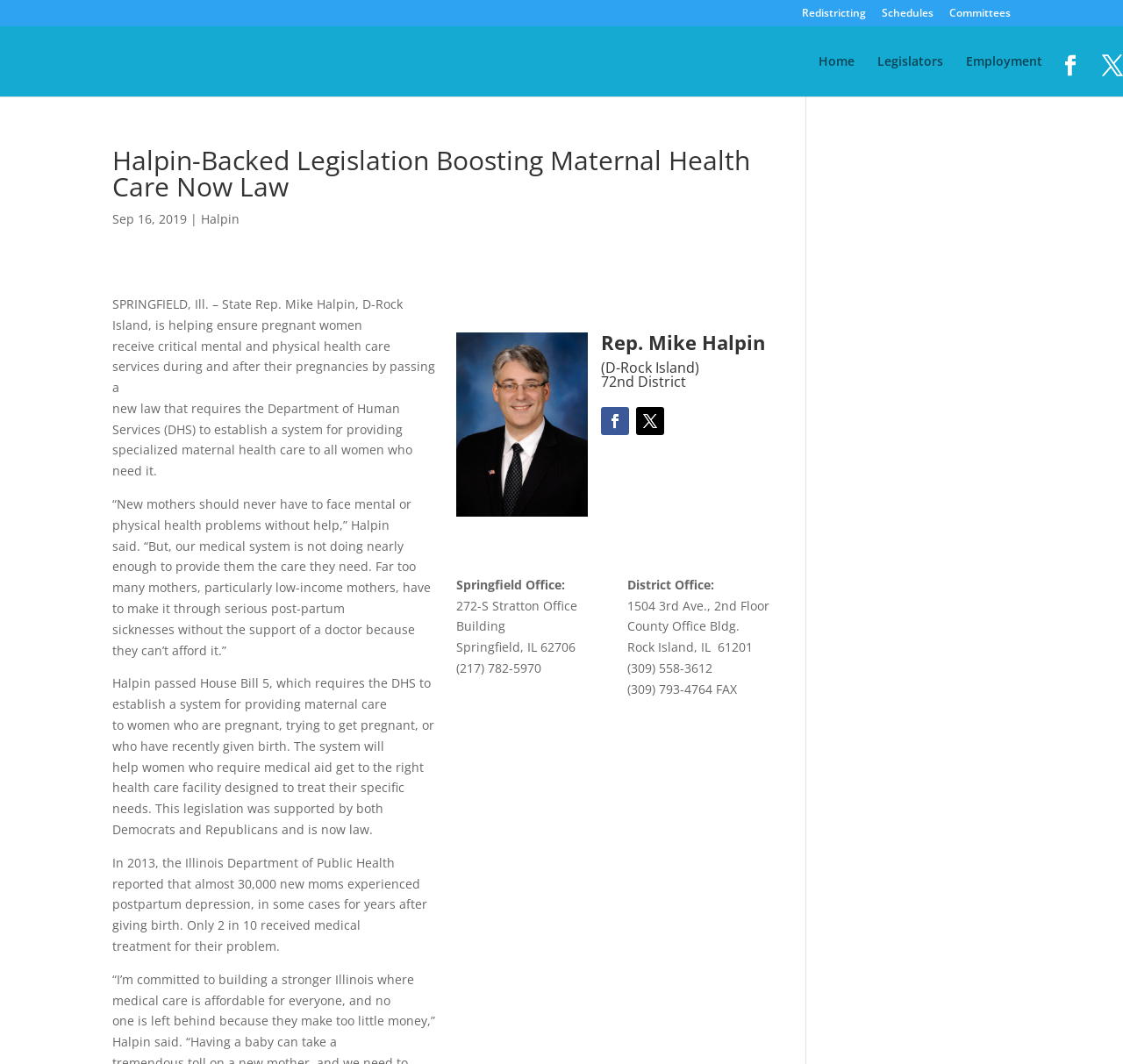Pinpoint the bounding box coordinates of the element to be clicked to execute the instruction: "Read more about 'Halpin'".

[0.179, 0.198, 0.213, 0.214]